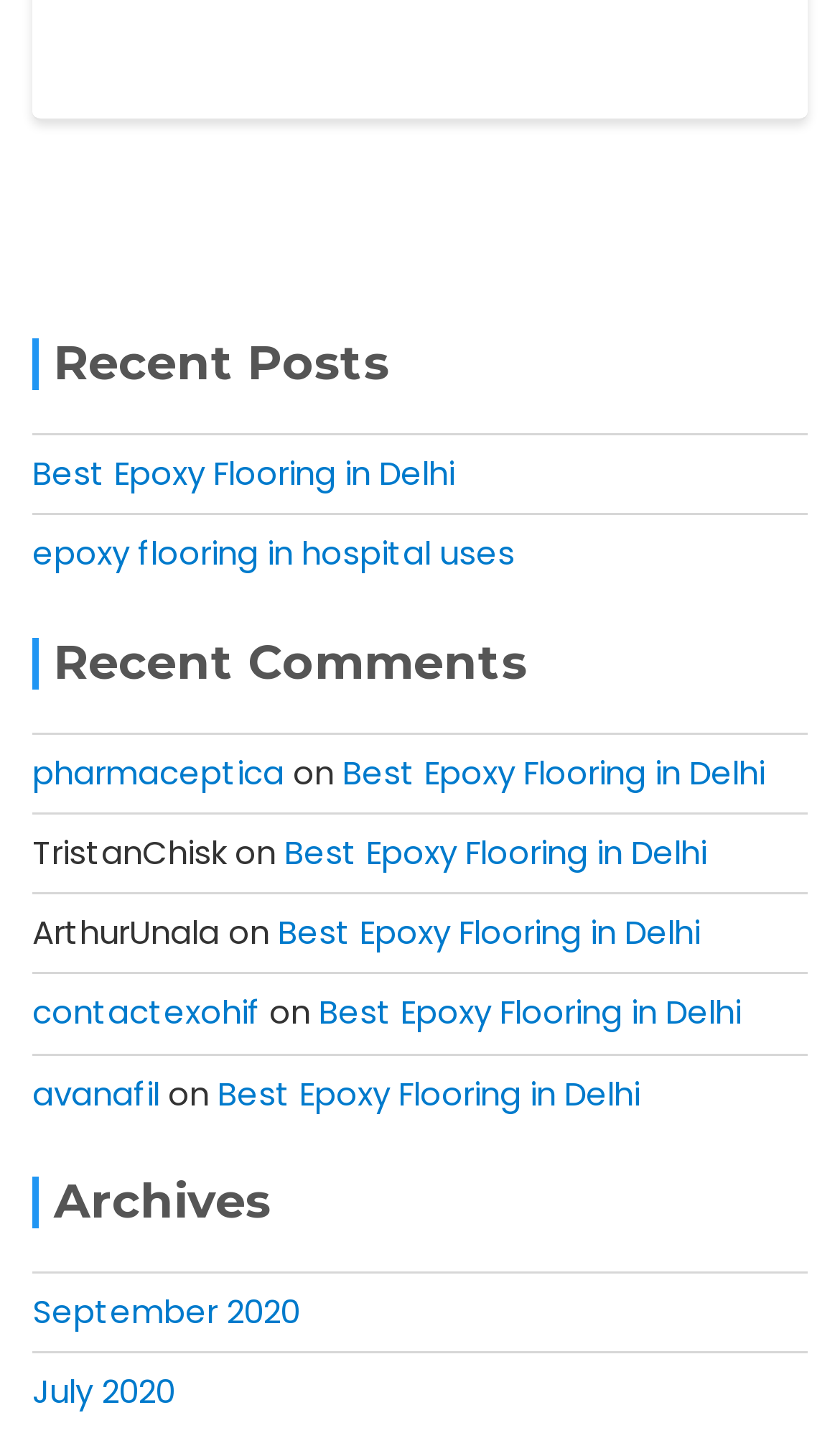Please identify the bounding box coordinates of the area that needs to be clicked to follow this instruction: "view recent posts".

[0.038, 0.233, 0.962, 0.269]